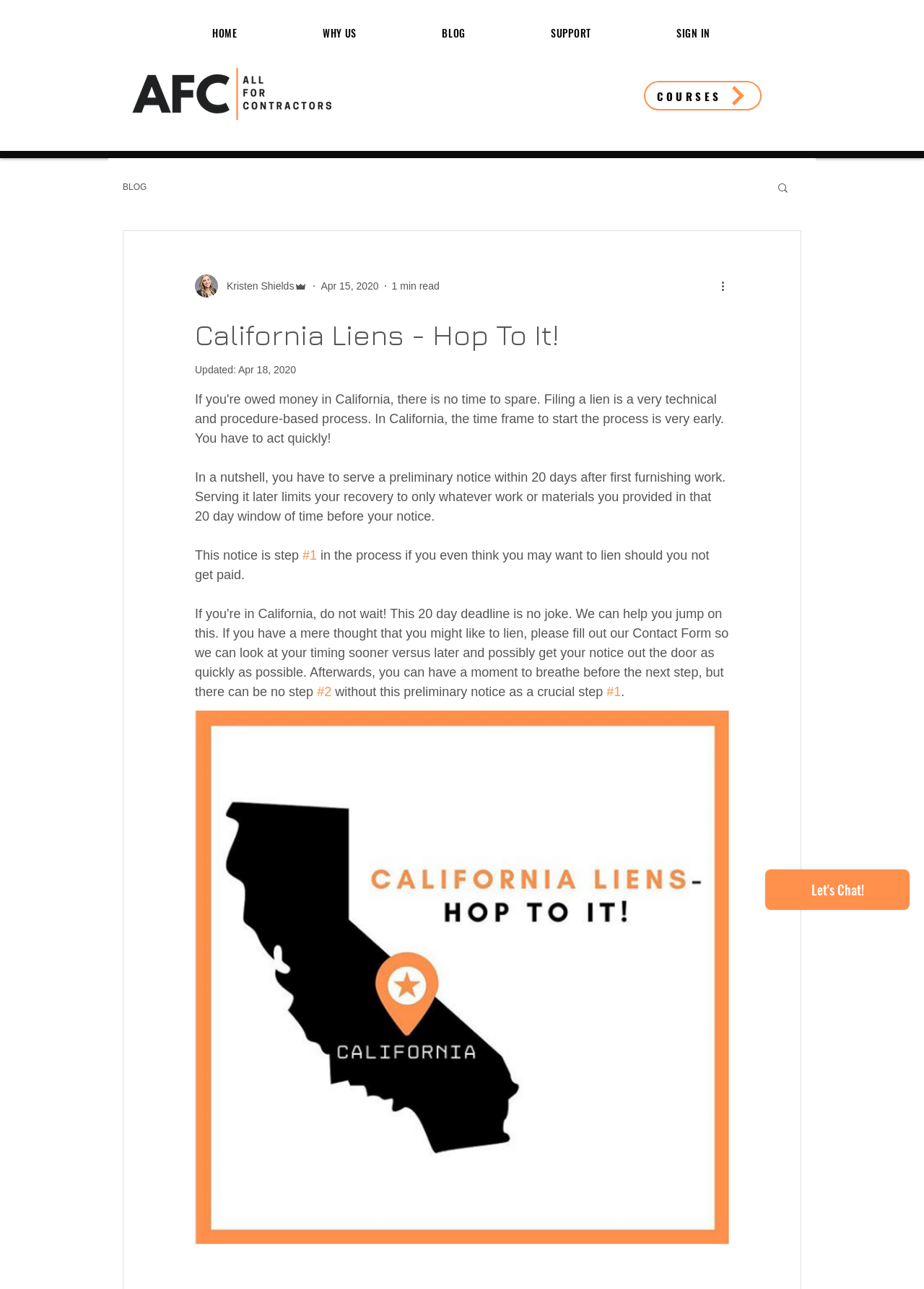Please pinpoint the bounding box coordinates for the region I should click to adhere to this instruction: "View the 'COURSES' page".

[0.697, 0.063, 0.824, 0.086]